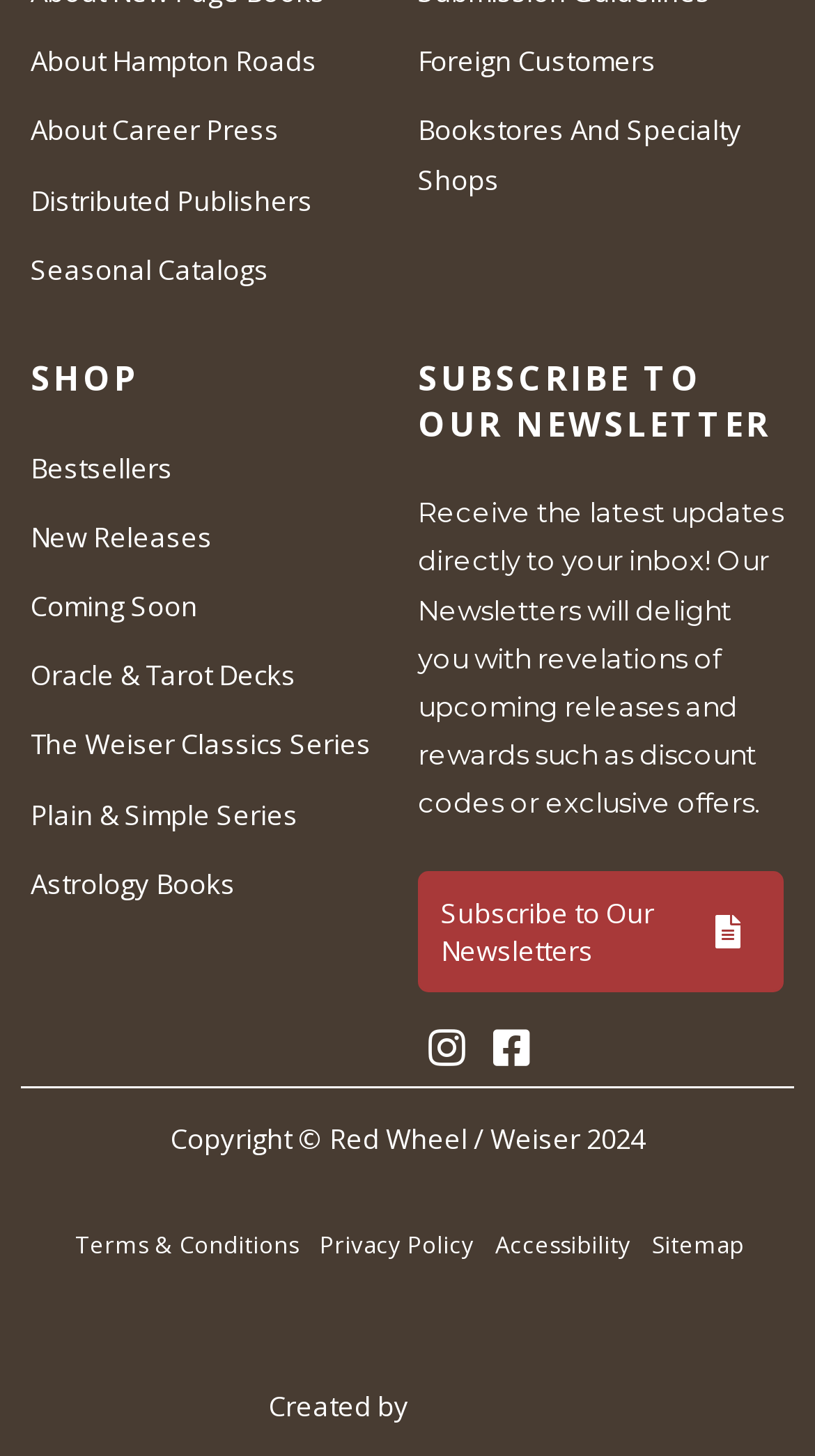Please identify the coordinates of the bounding box that should be clicked to fulfill this instruction: "Subscribe to Our Newsletters".

[0.513, 0.598, 0.962, 0.681]